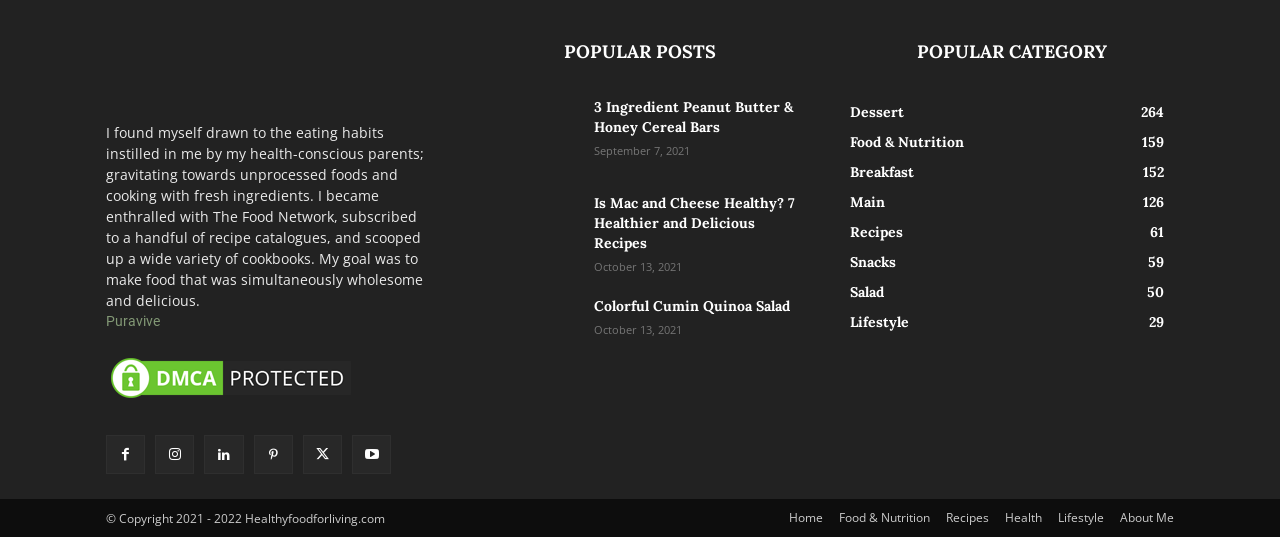Answer briefly with one word or phrase:
How many popular posts are displayed?

3